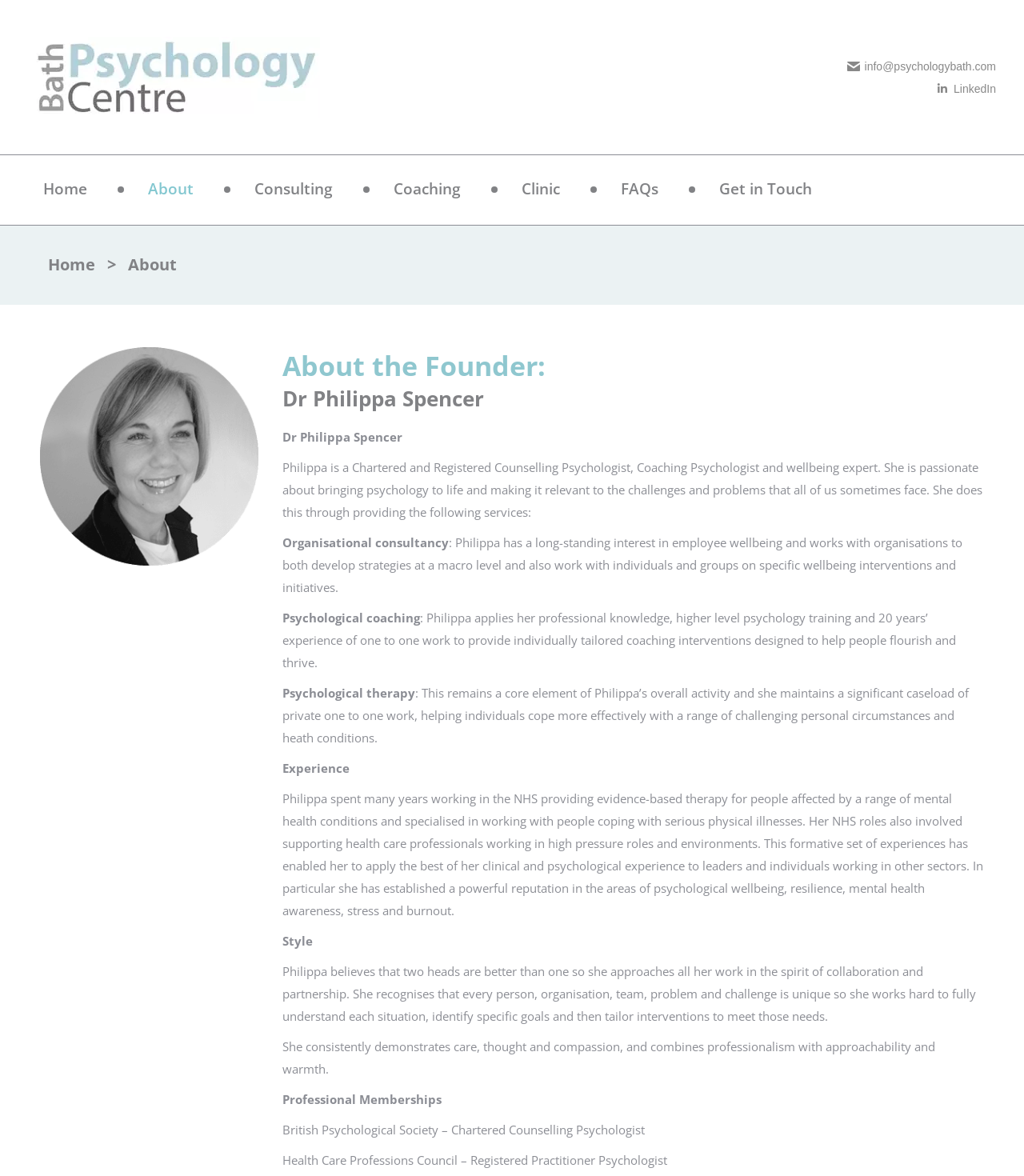Find the bounding box coordinates for the area you need to click to carry out the instruction: "Click the About link". The coordinates should be four float numbers between 0 and 1, indicated as [left, top, right, bottom].

[0.126, 0.144, 0.208, 0.178]